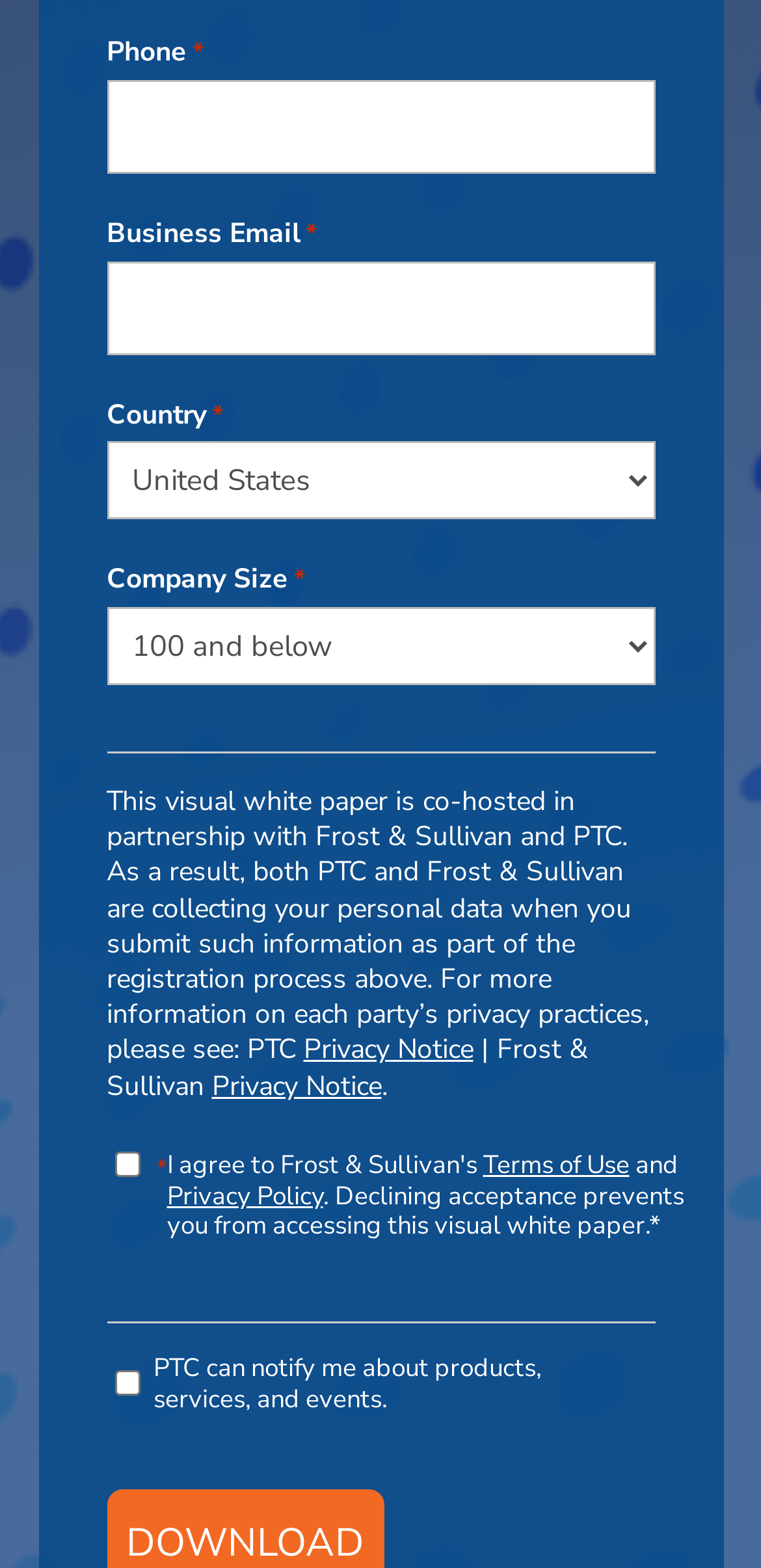Please provide a short answer using a single word or phrase for the question:
What is the purpose of the registration process?

To access a visual white paper